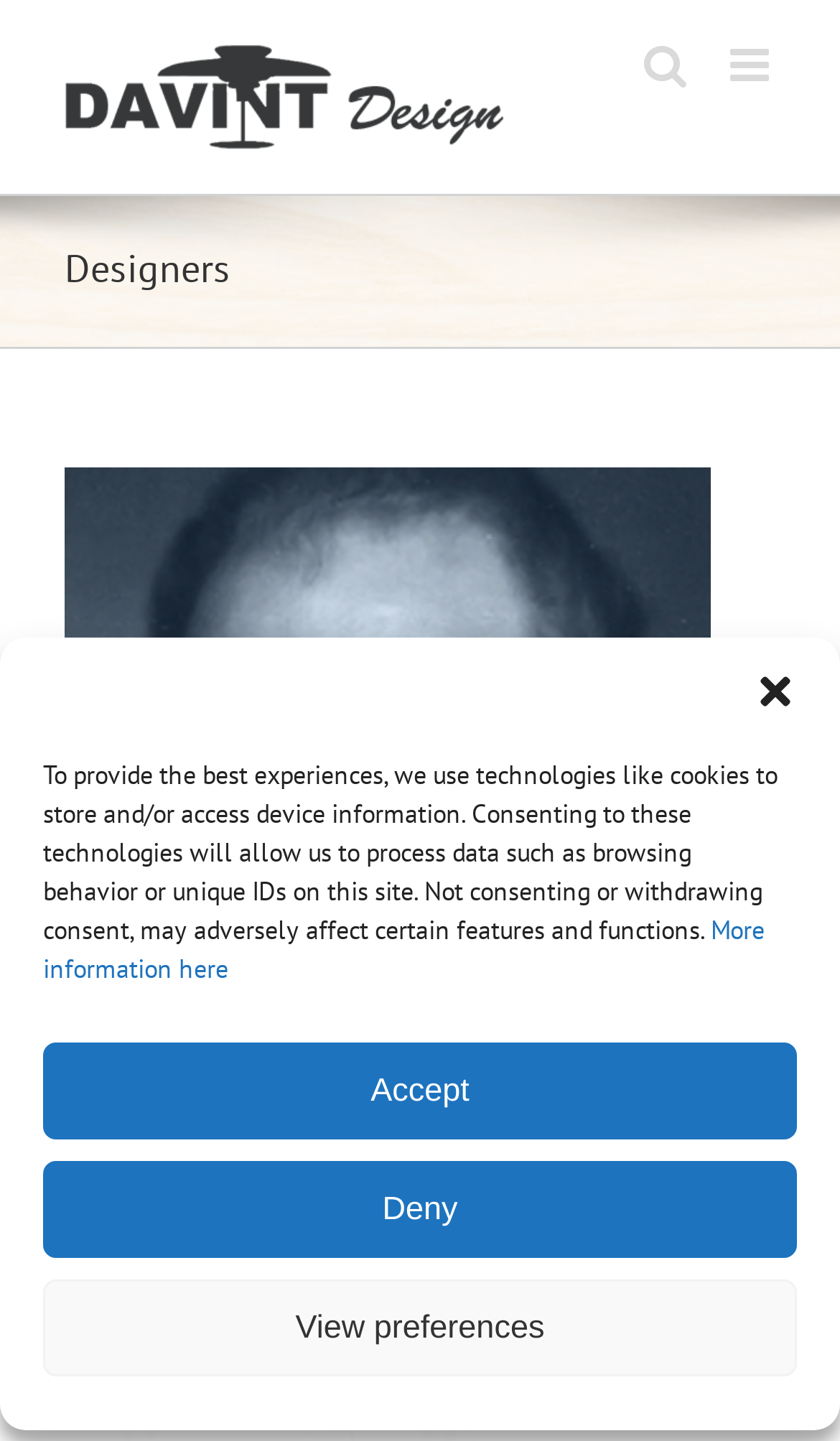Give a concise answer using only one word or phrase for this question:
What is the purpose of the technologies used on this site?

To store and/or access device information